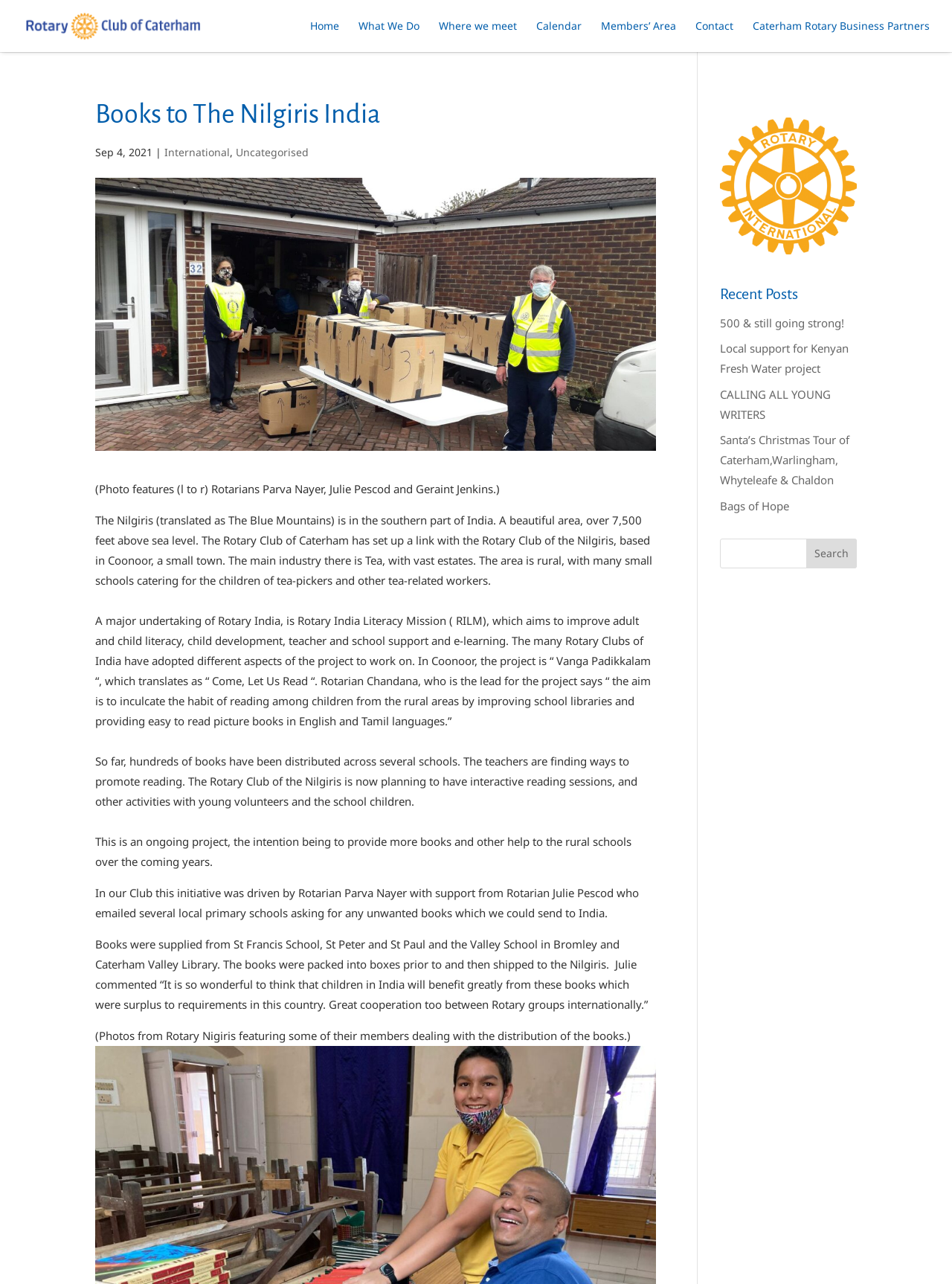Predict the bounding box of the UI element that fits this description: "500 & still going strong!".

[0.756, 0.245, 0.887, 0.257]